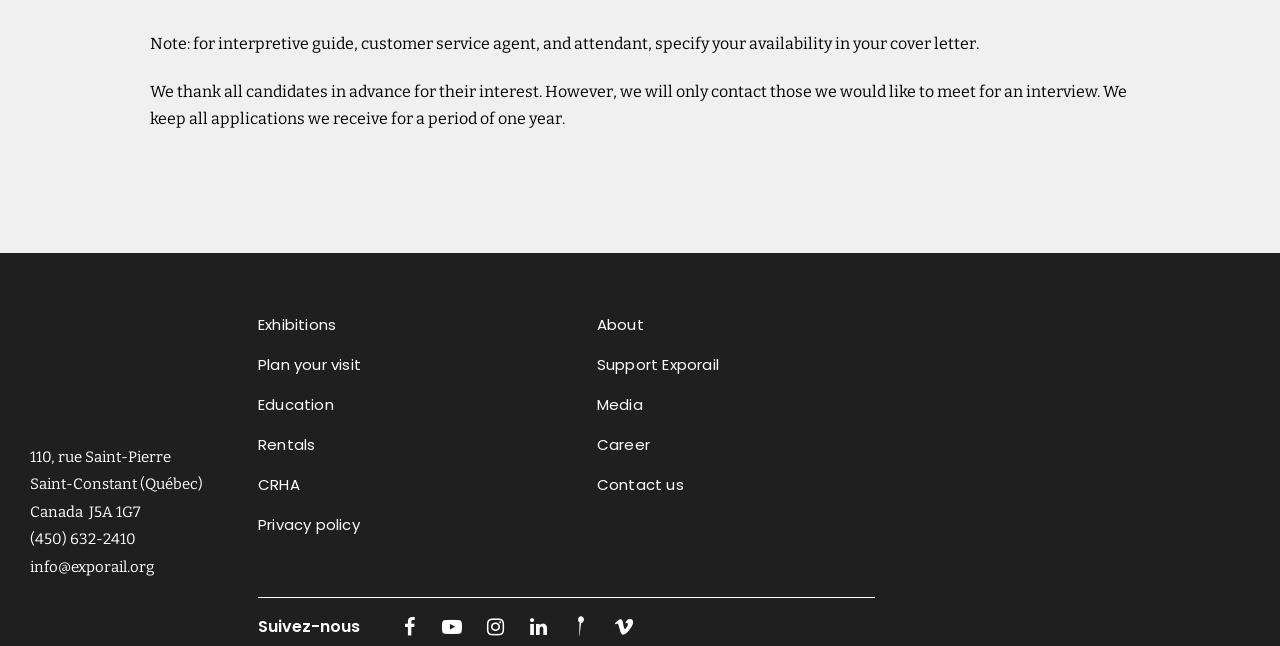Locate the bounding box coordinates of the segment that needs to be clicked to meet this instruction: "Contact us".

[0.466, 0.729, 0.684, 0.791]